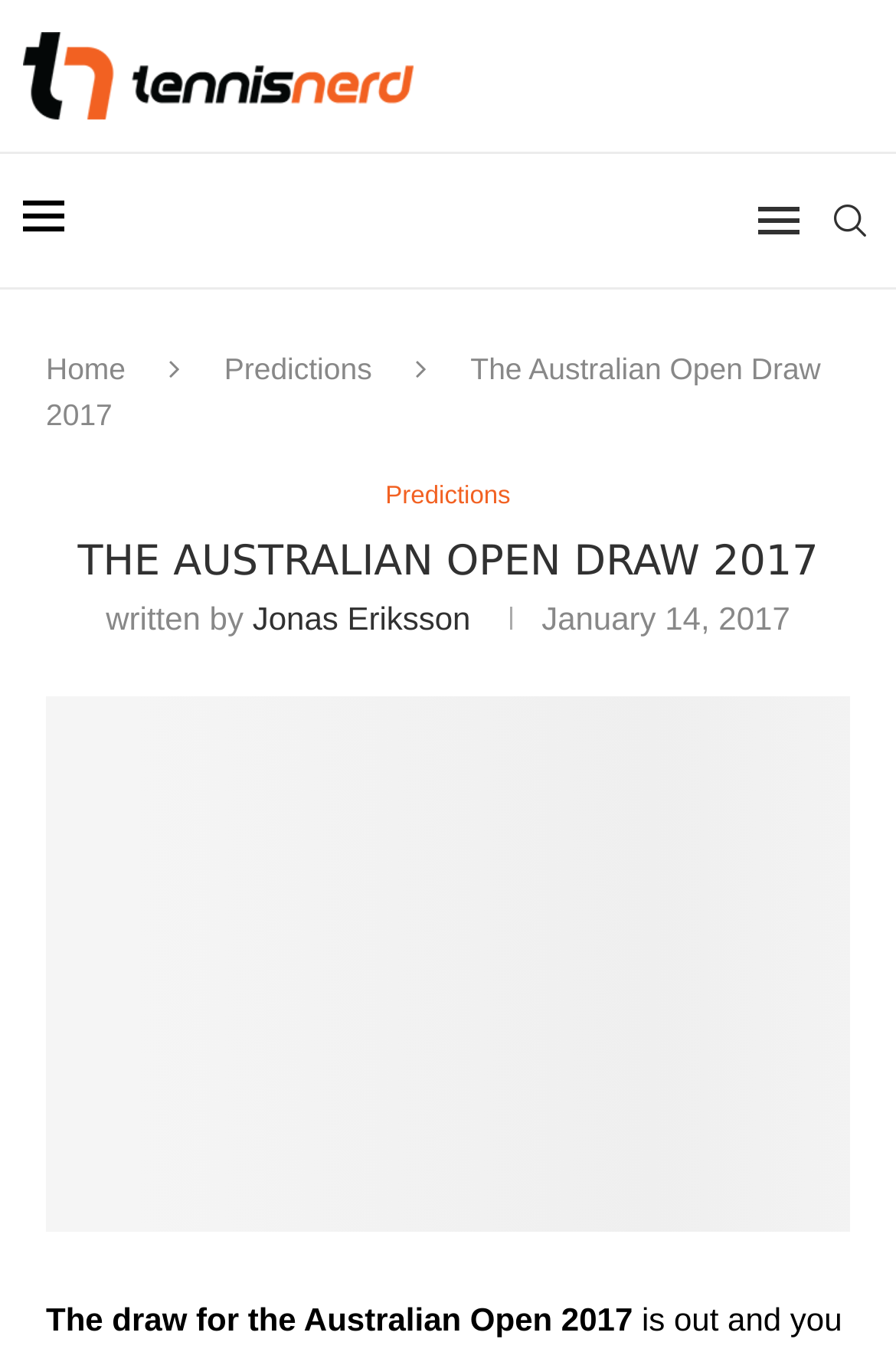From the element description activity, predict the bounding box coordinates of the UI element. The coordinates must be specified in the format (top-left x, top-left y, bottom-right x, bottom-right y) and should be within the 0 to 1 range.

None